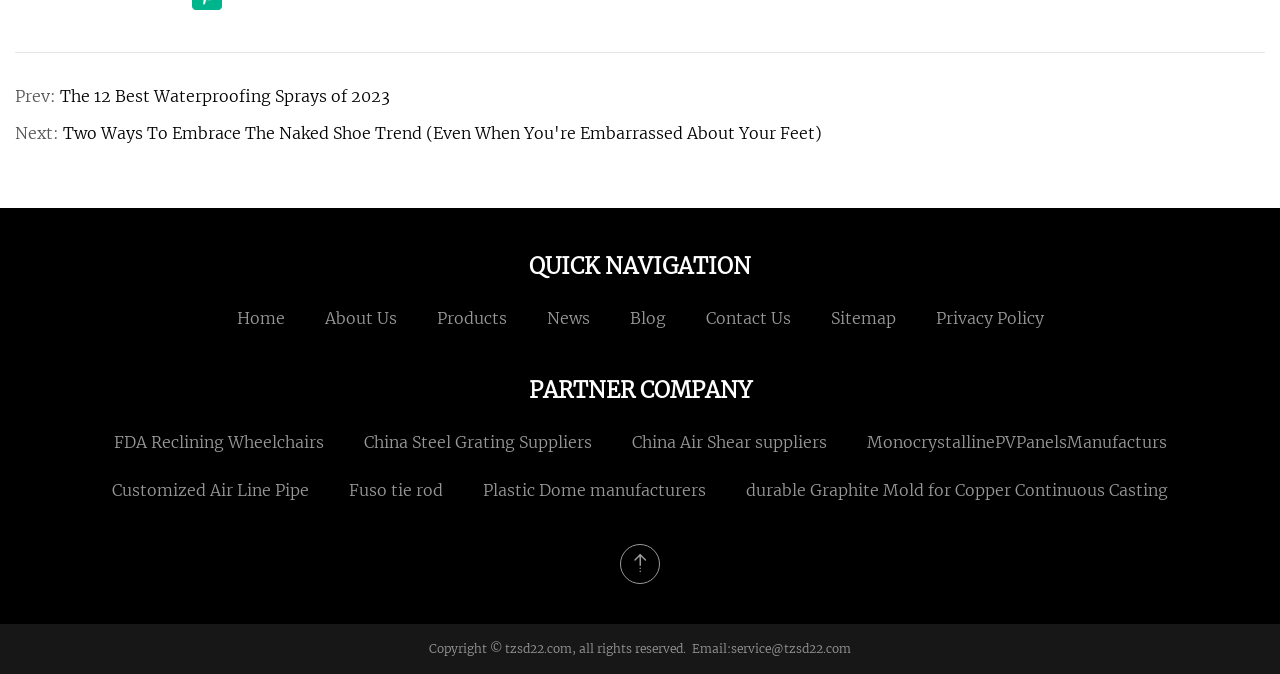Locate the bounding box coordinates of the region to be clicked to comply with the following instruction: "Check 'Partner Company'". The coordinates must be four float numbers between 0 and 1, in the form [left, top, right, bottom].

[0.043, 0.552, 0.957, 0.608]